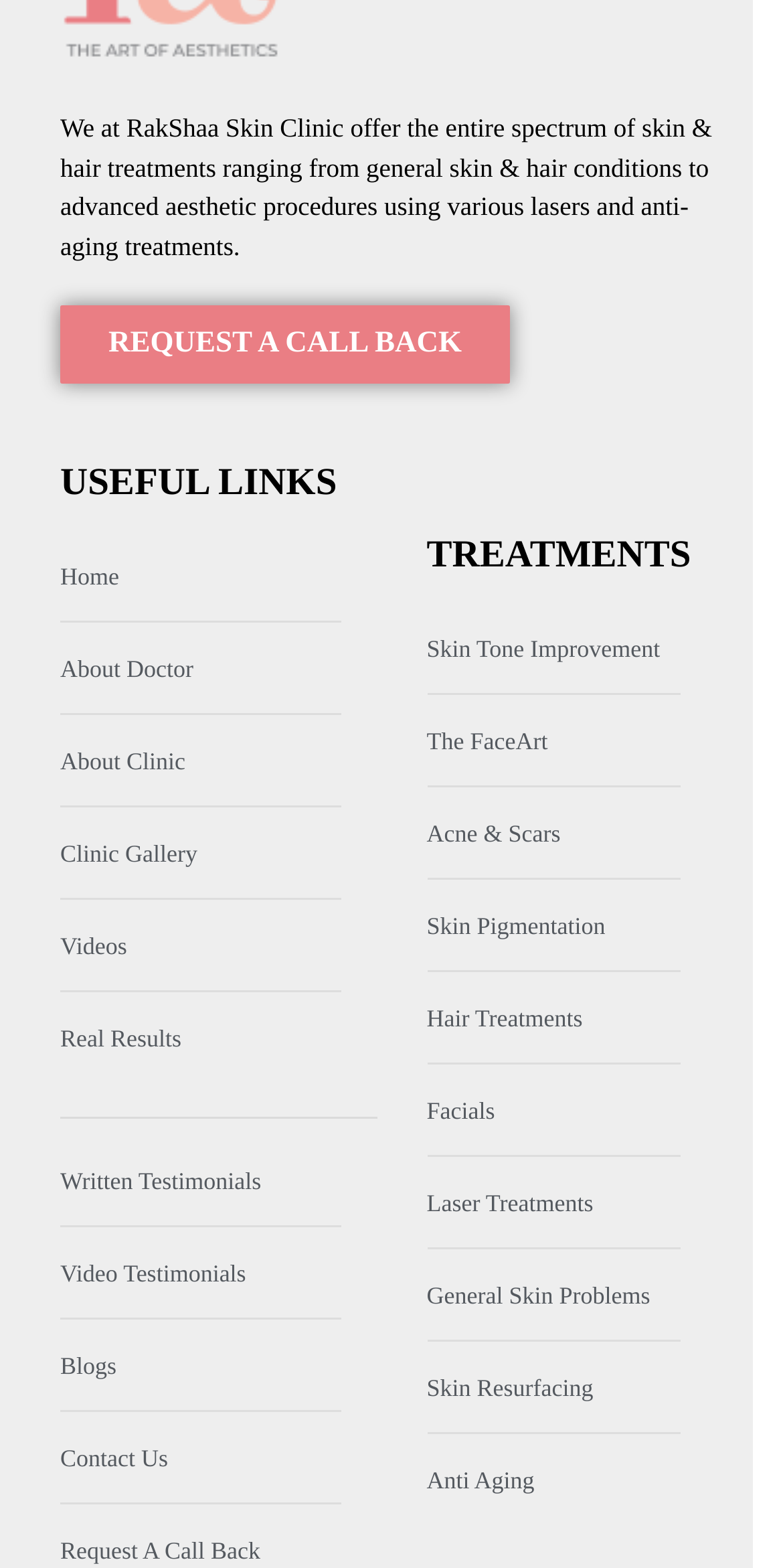From the webpage screenshot, predict the bounding box coordinates (top-left x, top-left y, bottom-right x, bottom-right y) for the UI element described here: Videos

[0.077, 0.582, 0.481, 0.625]